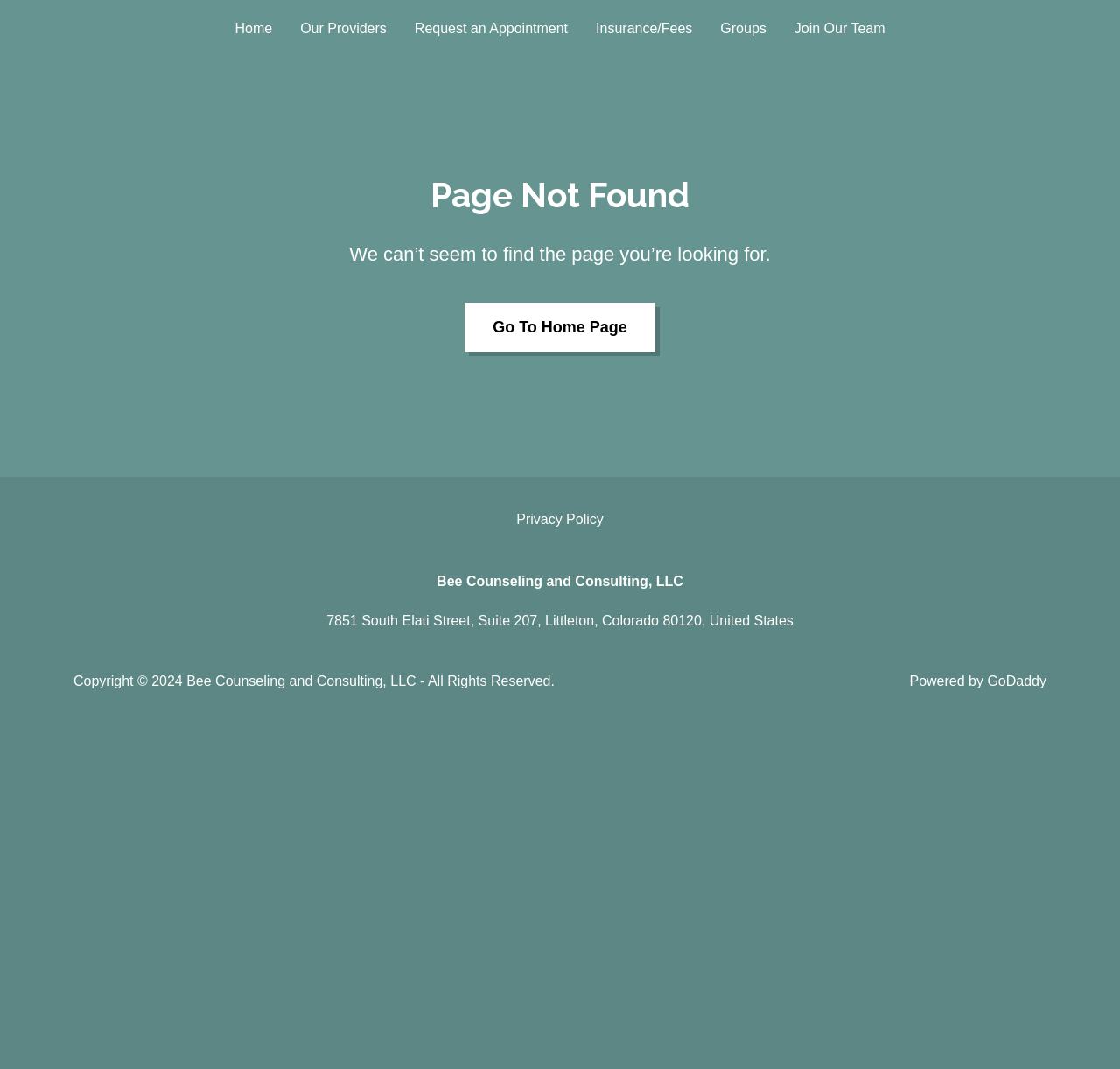Bounding box coordinates are to be given in the format (top-left x, top-left y, bottom-right x, bottom-right y). All values must be floating point numbers between 0 and 1. Provide the bounding box coordinate for the UI element described as: Join Our Team

[0.705, 0.012, 0.795, 0.04]